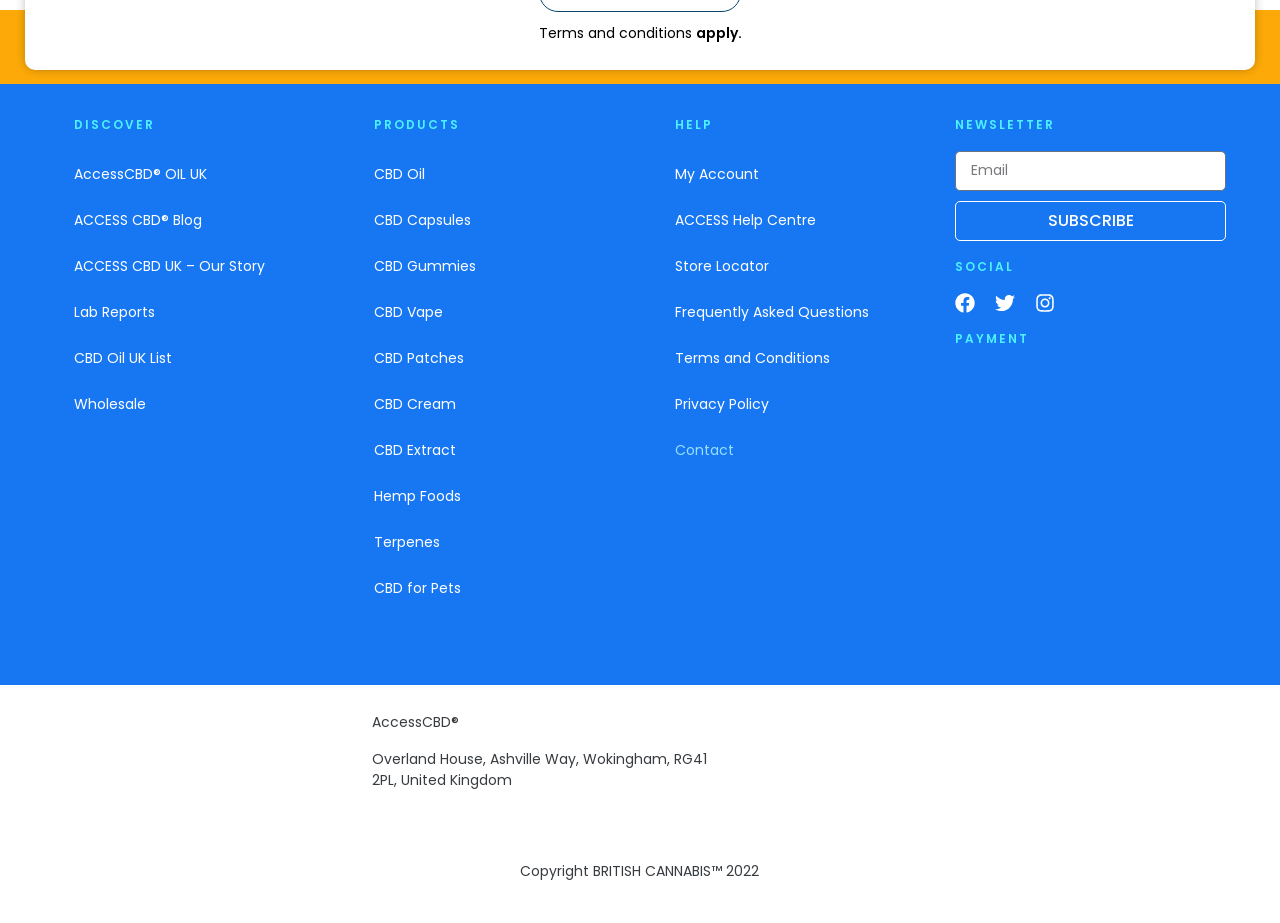Could you please study the image and provide a detailed answer to the question:
How can users contact the company?

The contact information can be found in the 'HELP' section of the webpage, which has a link to 'Contact' that users can click to get in touch with the company.